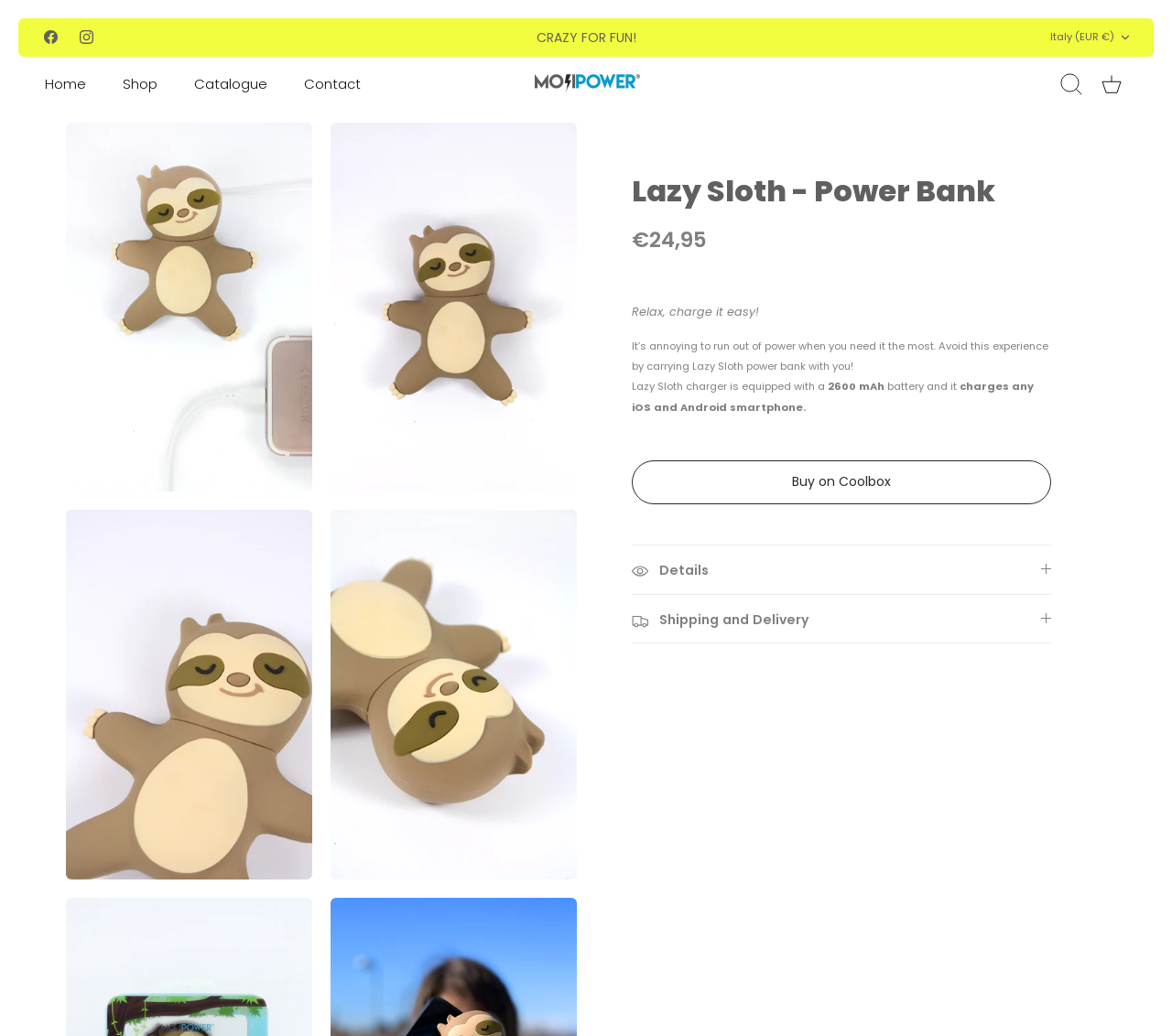What is the purpose of the power bank?
Kindly offer a detailed explanation using the data available in the image.

I found the answer by looking at the static text 'charges any iOS and Android smartphone.' which suggests that the power bank is used to charge smartphones.